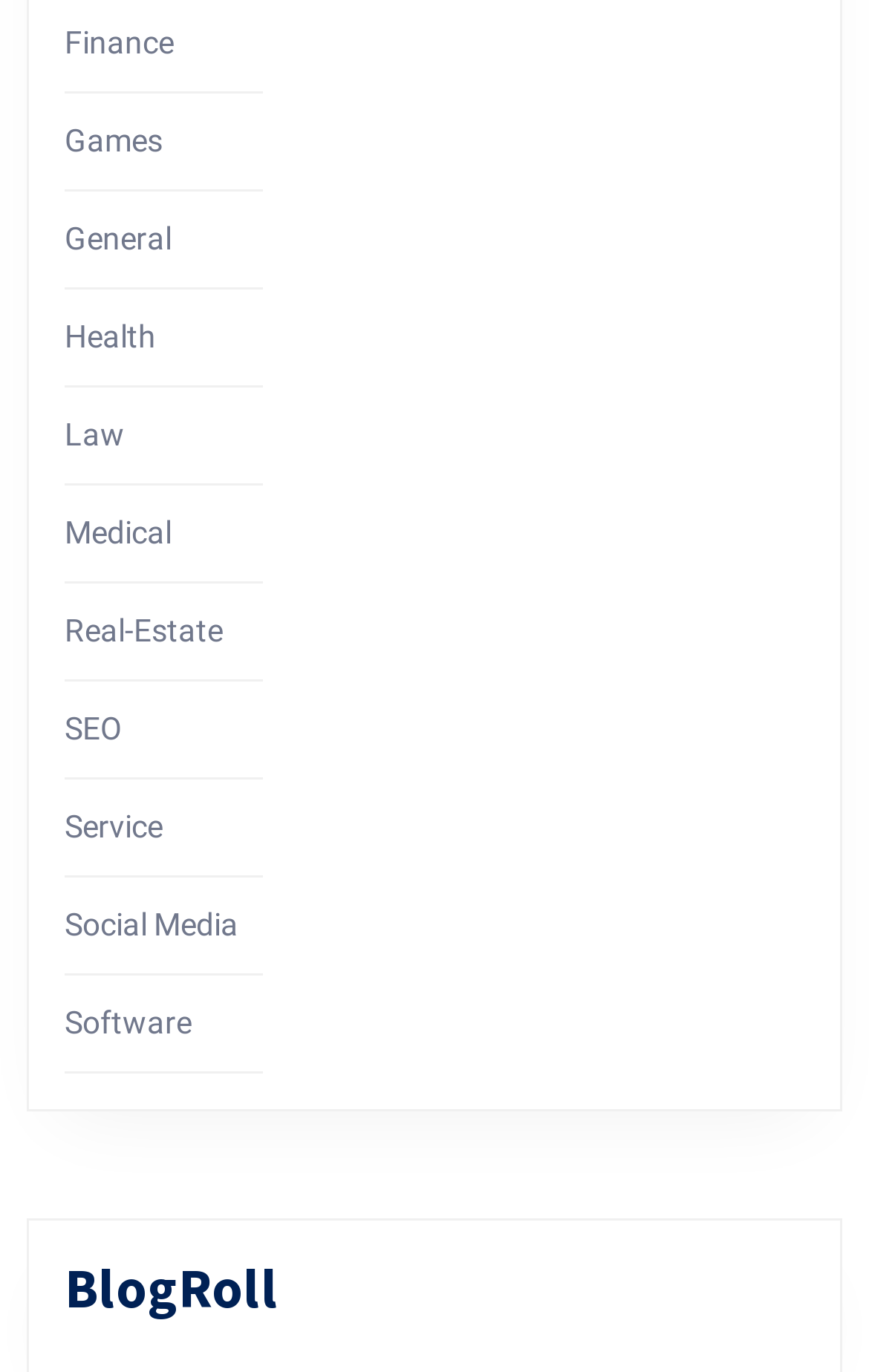What is the category below 'Health'?
Please provide a detailed and thorough answer to the question.

By comparing the y1 and y2 coordinates of the link elements, I determined that the 'Law' category is located below the 'Health' category.